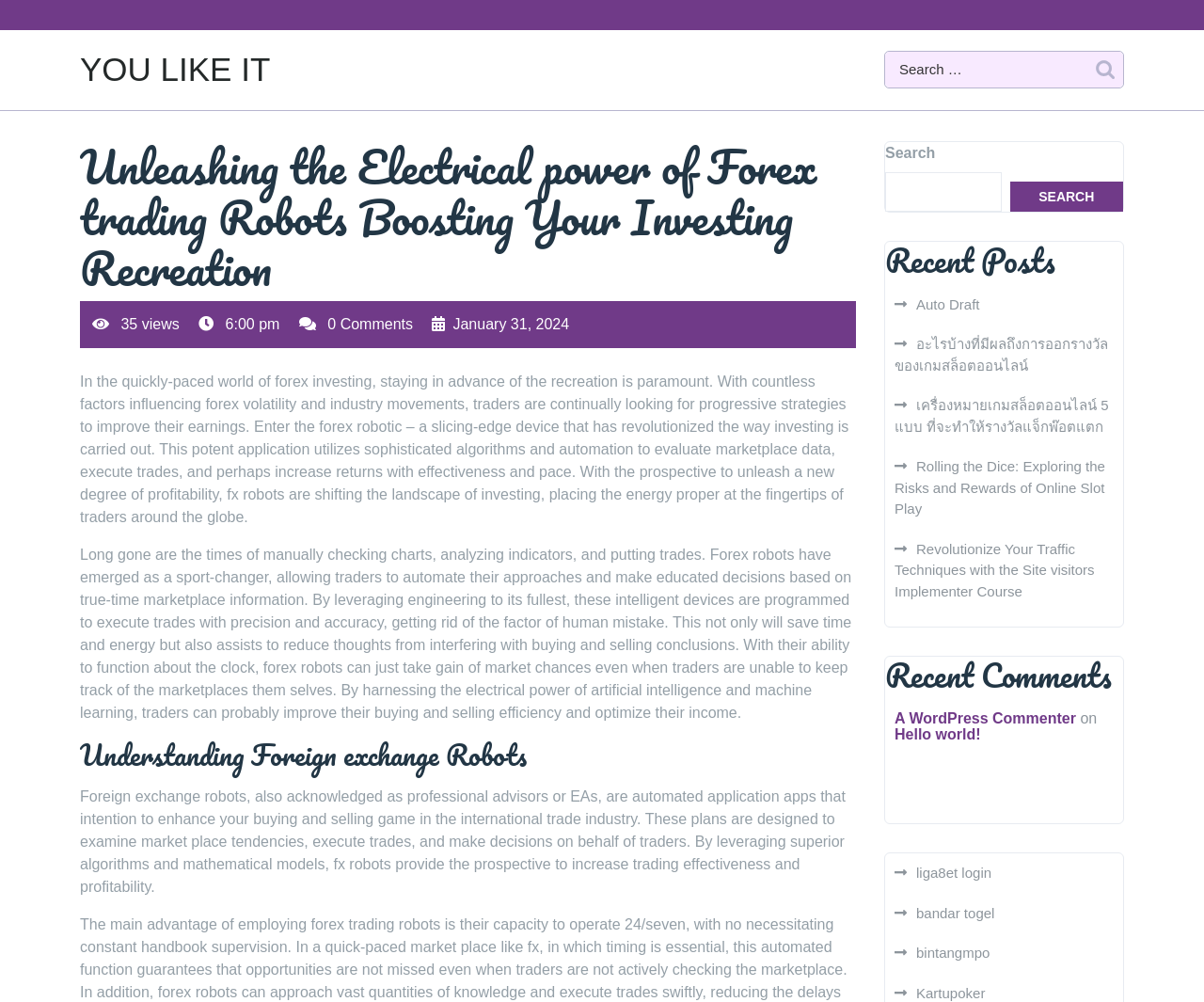Can you pinpoint the bounding box coordinates for the clickable element required for this instruction: "Click on 'Recent Comments'"? The coordinates should be four float numbers between 0 and 1, i.e., [left, top, right, bottom].

[0.735, 0.656, 0.933, 0.692]